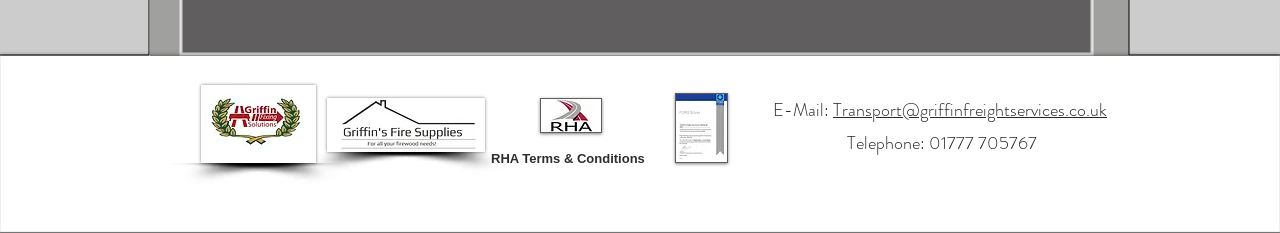Give a one-word or one-phrase response to the question: 
What is the title of the terms and conditions section?

RHA Terms & Conditions